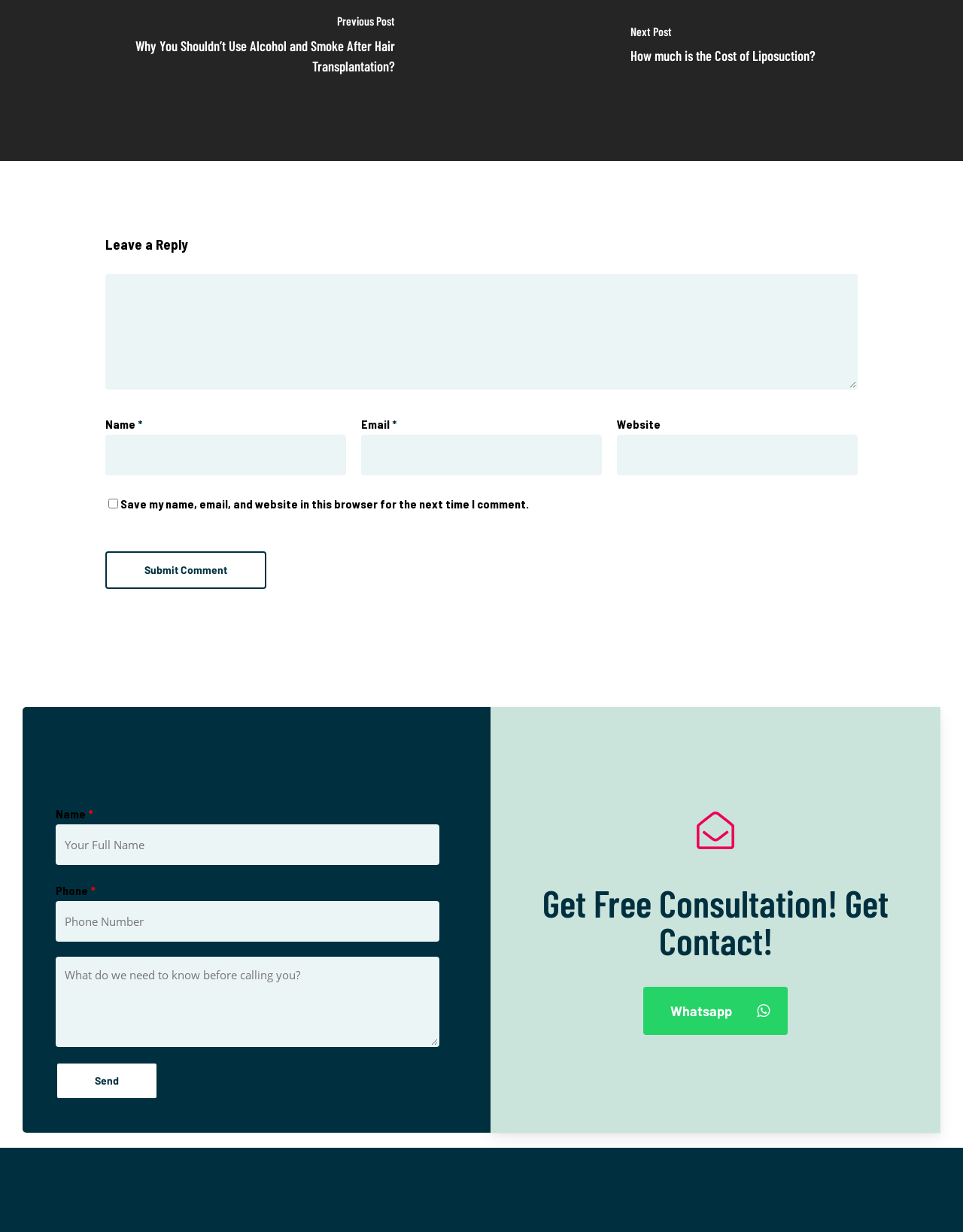Please give a succinct answer to the question in one word or phrase:
What is the purpose of the 'Get Free Consultation! Get Contact!' heading?

To promote a consultation service